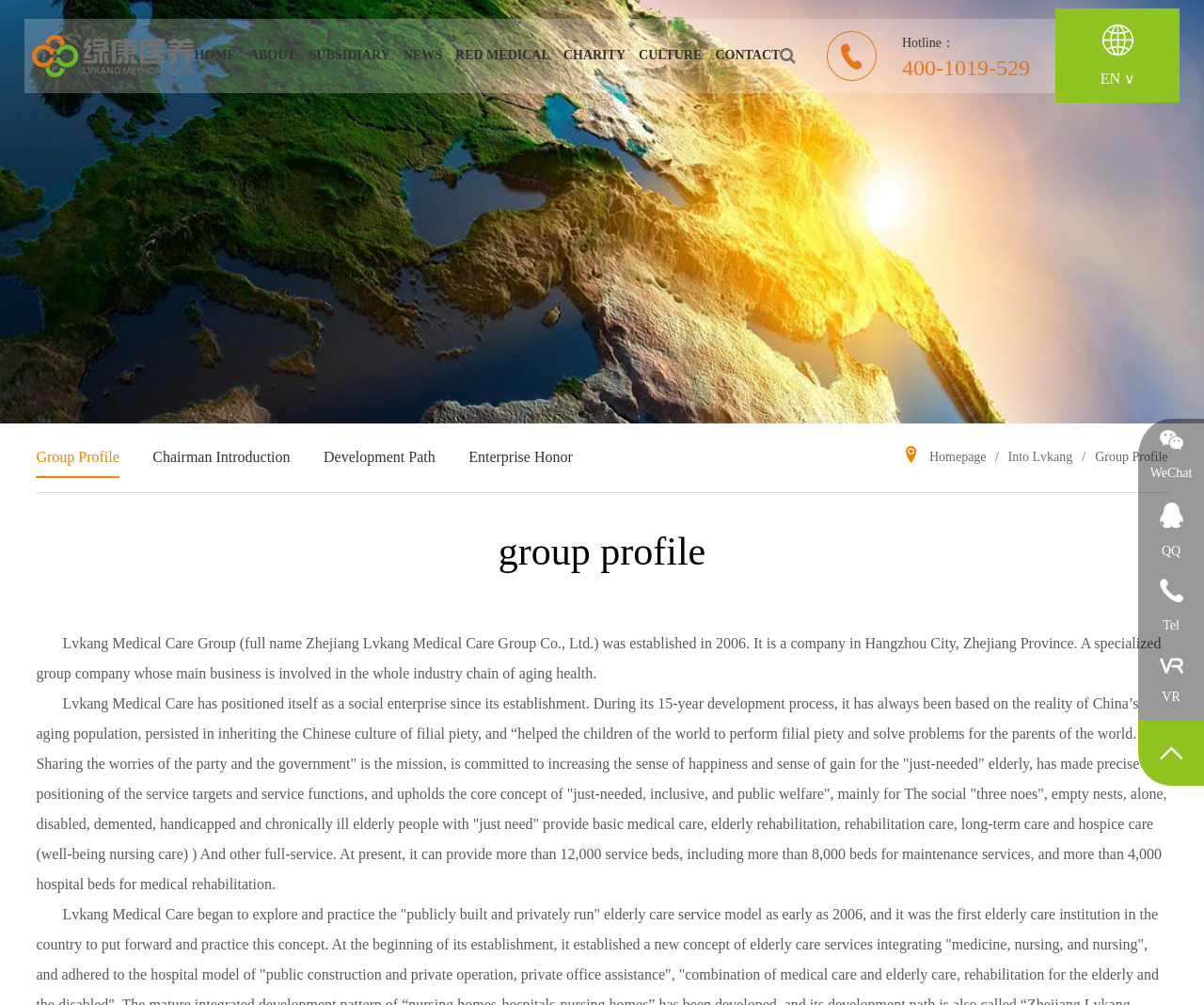Identify the bounding box for the UI element described as: "Sojourn, original residence, etc.". Ensure the coordinates are four float numbers between 0 and 1, formatted as [left, top, right, bottom].

[0.255, 0.272, 0.349, 0.337]